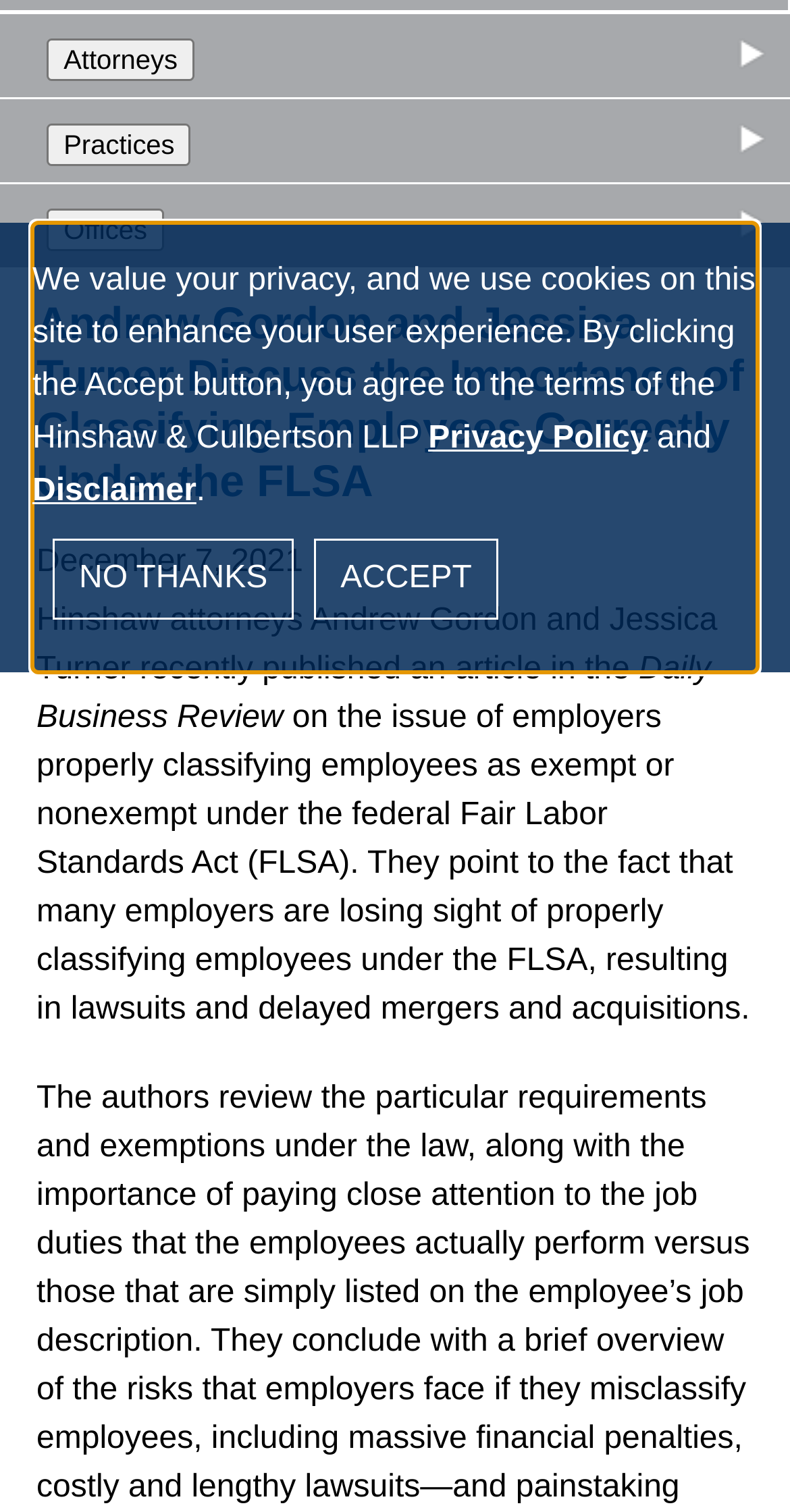Find the bounding box of the element with the following description: "Accept". The coordinates must be four float numbers between 0 and 1, formatted as [left, top, right, bottom].

[0.398, 0.356, 0.631, 0.41]